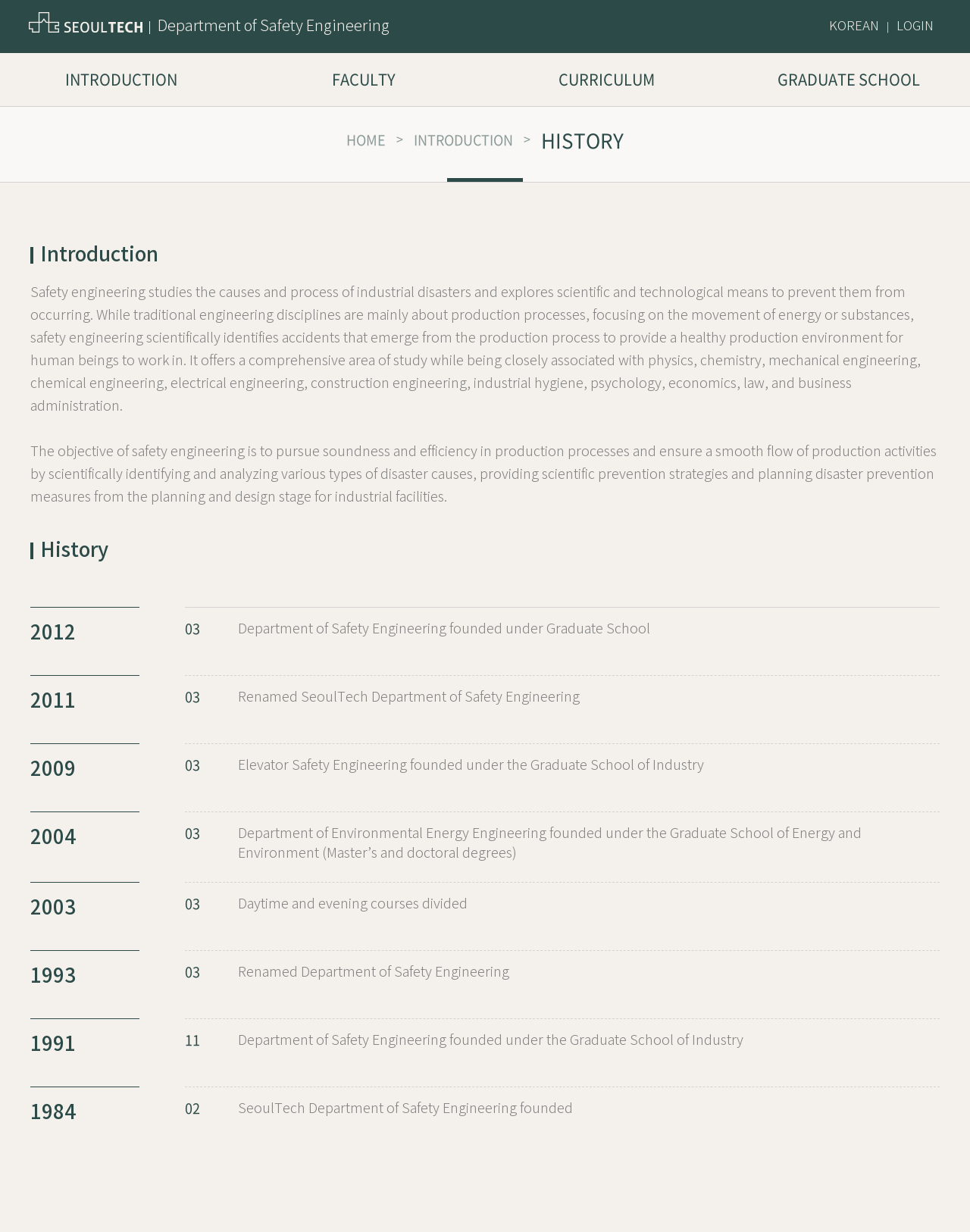Pinpoint the bounding box coordinates of the clickable element to carry out the following instruction: "login to the system."

[0.924, 0.014, 0.962, 0.029]